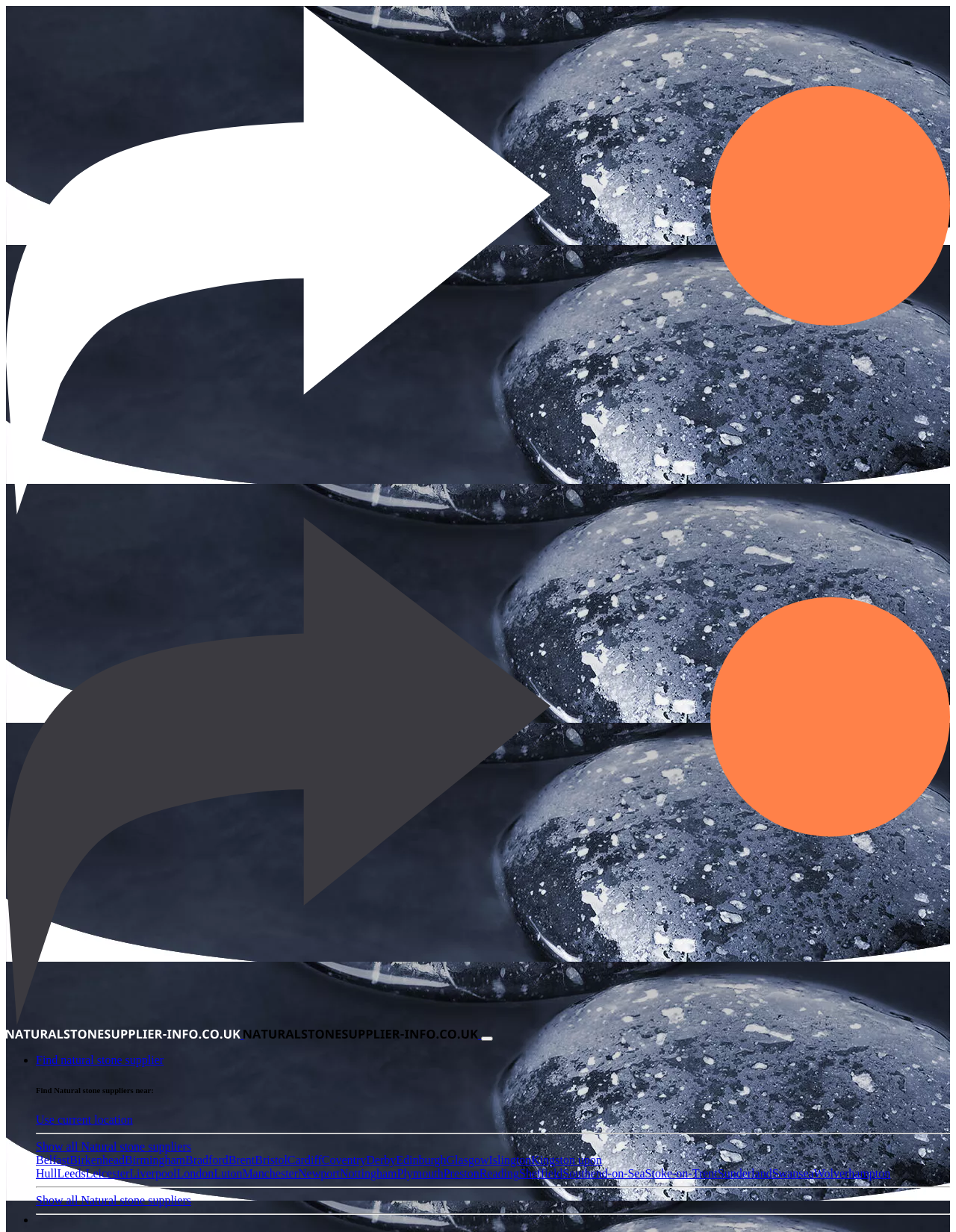From the element description Find natural stone supplier, predict the bounding box coordinates of the UI element. The coordinates must be specified in the format (top-left x, top-left y, bottom-right x, bottom-right y) and should be within the 0 to 1 range.

[0.038, 0.855, 0.171, 0.866]